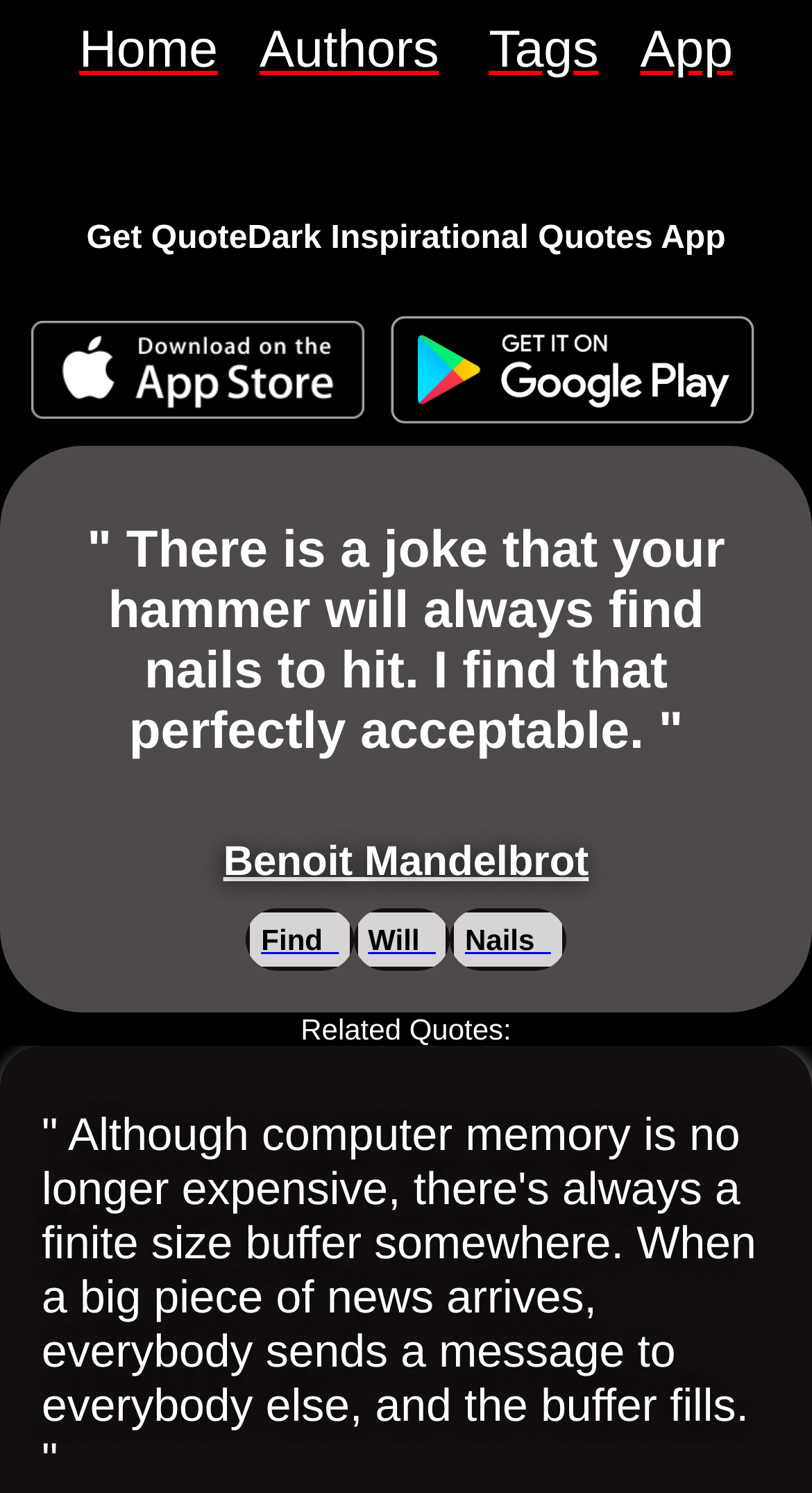Given the element description Authors, specify the bounding box coordinates of the corresponding UI element in the format (top-left x, top-left y, bottom-right x, bottom-right y). All values must be between 0 and 1.

[0.32, 0.014, 0.551, 0.054]